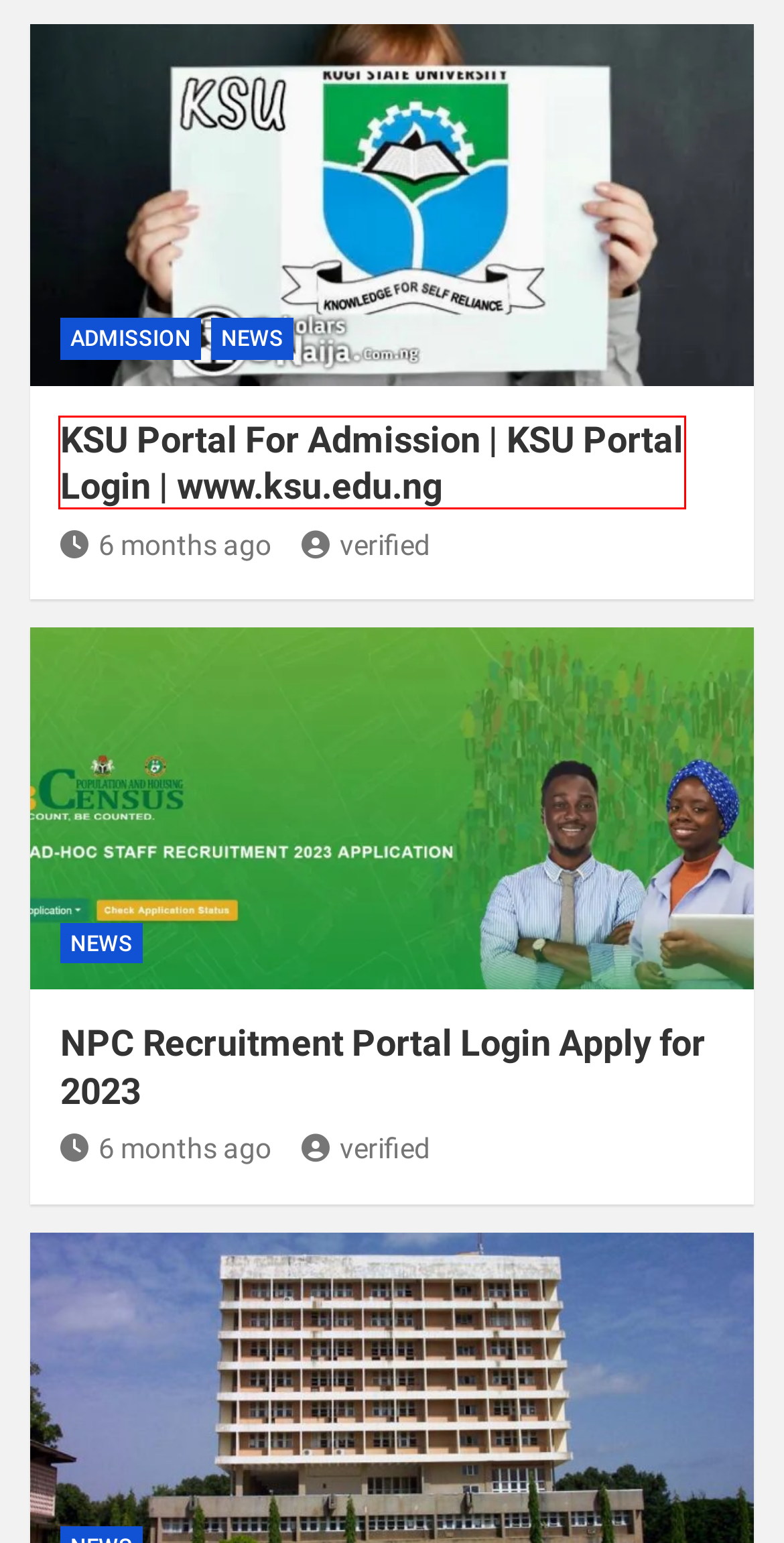Examine the screenshot of a webpage with a red bounding box around an element. Then, select the webpage description that best represents the new page after clicking the highlighted element. Here are the descriptions:
A. Despite challenges, ECOWAS records impressive economic growth— Touray - School News Hub
B. Poland University Agents in Nigeria [year] - School News Hub
C. How to Transfer from A Nigerian University to A Canadian University - School News Hub
D. KSU Portal For Admission | KSU Portal Login | www.ksu.edu.ng - School News Hub
E. NEWS - School News Hub
F. UK Universities Representatives & Agents in Nigeria [year] - School News Hub
G. Premium and free WordPress themes and plugins - MantraBrain
H. Tinubu didn't present empty budget box before NASS â€” Doguwa - School News Hub

D